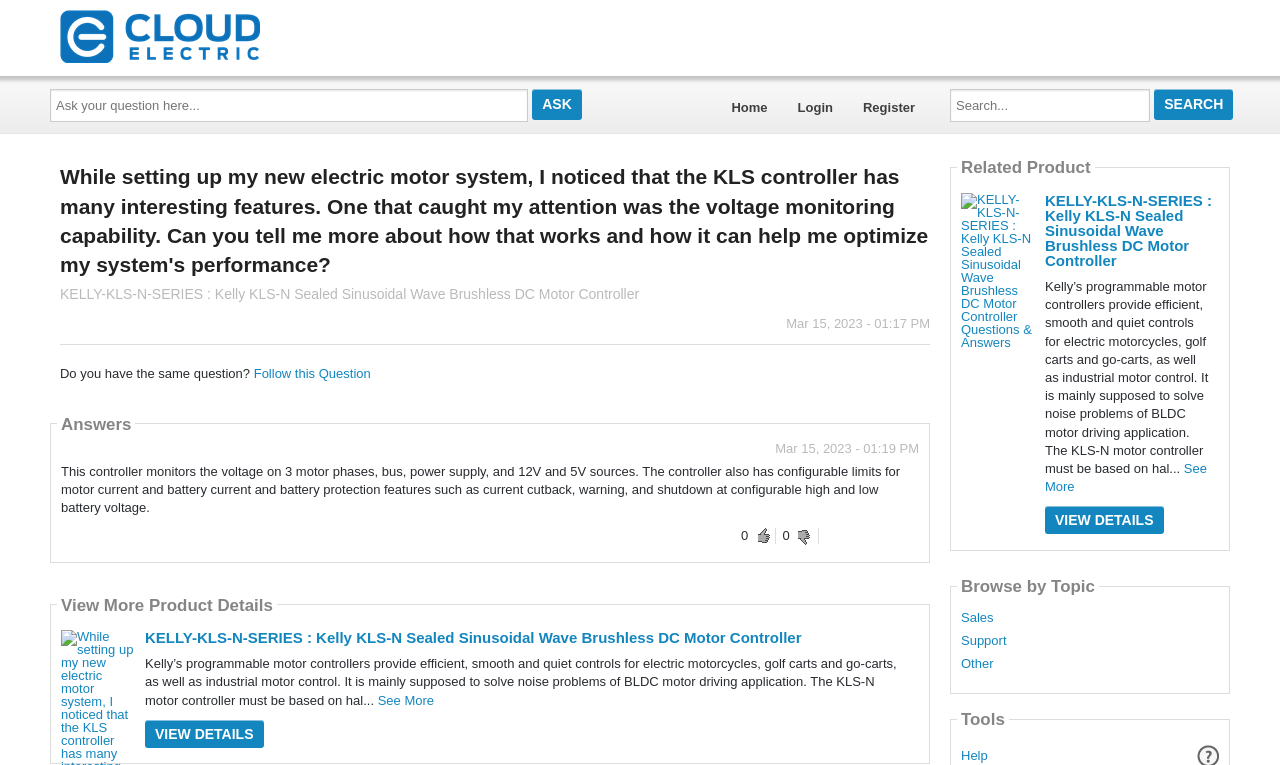Create an in-depth description of the webpage, covering main sections.

This webpage appears to be a question-and-answer forum focused on electric motor systems. At the top of the page, there is a header section with links to "Cloudelectric.com Q&A", "Home", "Login", and "Register". Below this, there is a search bar with a "Search" button.

The main content of the page is a question posed by a user, which is displayed in a large font size. The question is about the voltage monitoring capability of a KLS controller and how it can help optimize system performance. Below the question, there is a separator line, followed by a section with the text "Do you have the same question?" and a link to "Follow this Question".

The next section is labeled "Answers" and contains a response to the question. The response explains that the controller monitors voltage on 3 motor phases, bus, power supply, and 12V and 5V sources, and has configurable limits for motor current and battery current, as well as battery protection features.

Below the answer, there are links to "View More Product Details" and a section with more information about the KLS-N motor controller, including a description of its features and a link to "See More". There is also a link to "VIEW DETAILS" and a section labeled "Related Product" with links to questions and answers about the same product.

On the right side of the page, there are sections labeled "Browse by Topic" and "Tools" with links to various topics and tools, such as "Sales", "Support", "Other", and "Help".